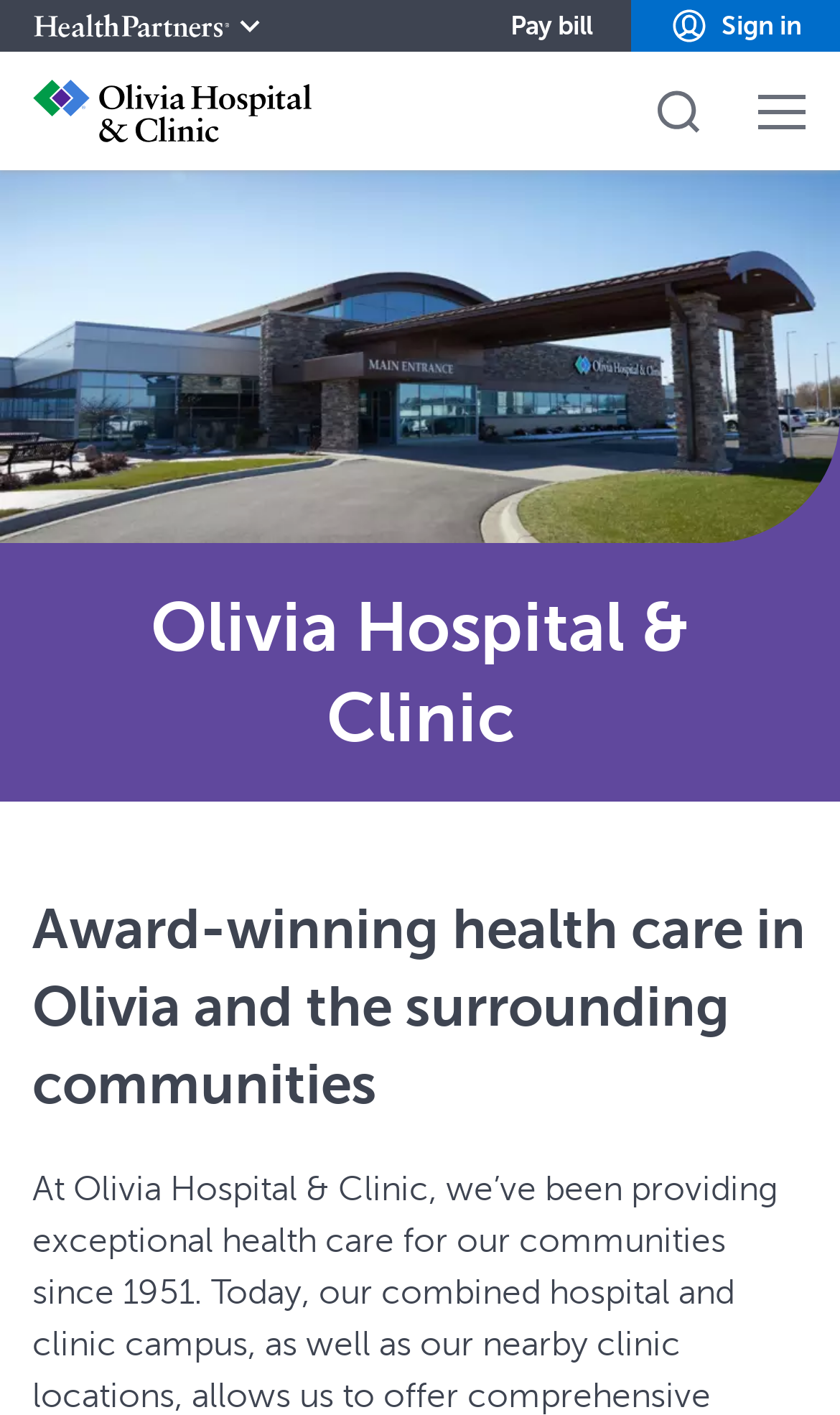Identify the bounding box coordinates of the part that should be clicked to carry out this instruction: "view Walks In Beauty".

None